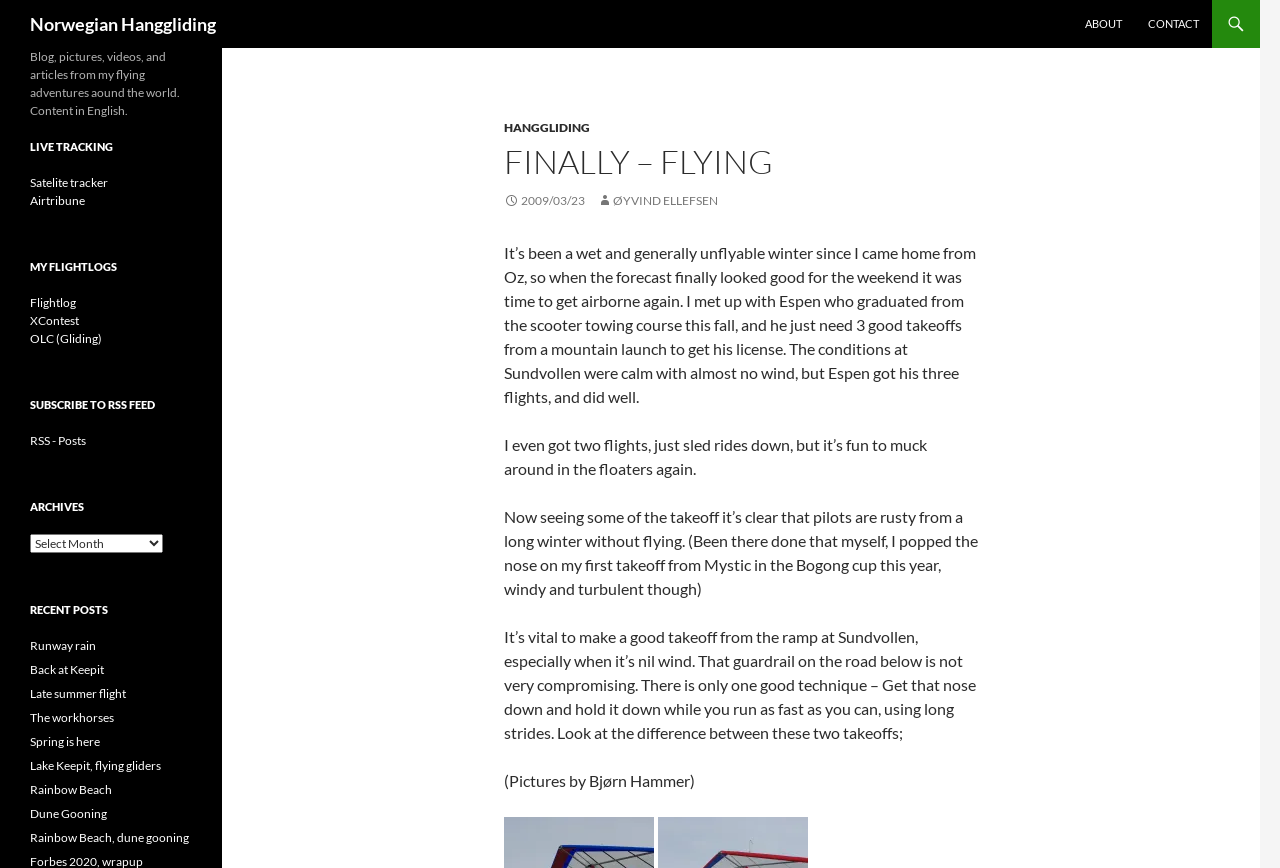Utilize the details in the image to thoroughly answer the following question: What is the name of the person who took the pictures?

The name of the person who took the pictures is mentioned in the text '(Pictures by Bjørn Hammer)', which suggests that Bjørn Hammer is the photographer responsible for the images on the website.